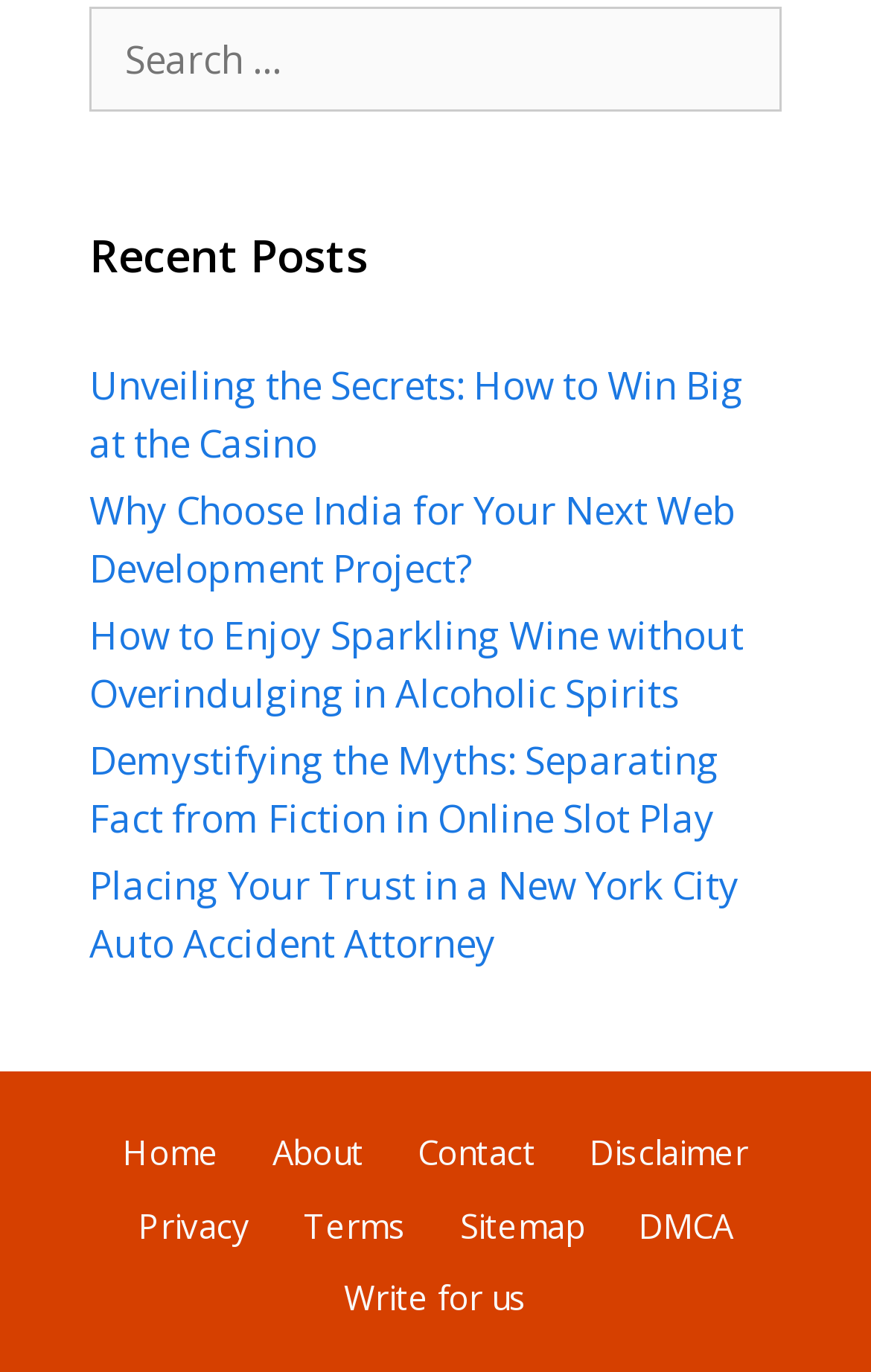From the webpage screenshot, identify the region described by Privacy. Provide the bounding box coordinates as (top-left x, top-left y, bottom-right x, bottom-right y), with each value being a floating point number between 0 and 1.

[0.159, 0.876, 0.287, 0.909]